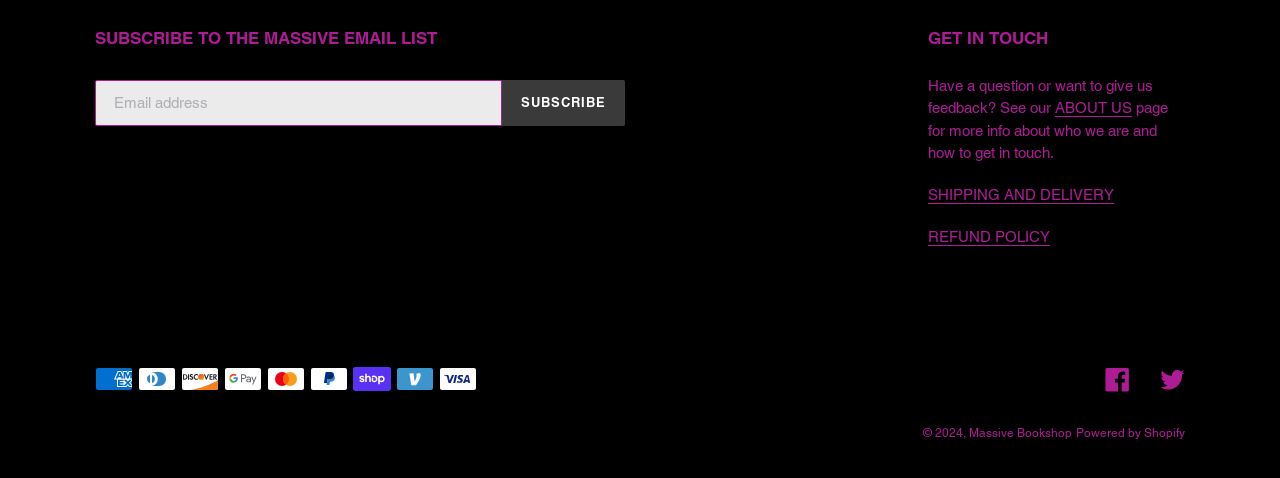Determine the bounding box coordinates of the clickable region to execute the instruction: "Enter email address". The coordinates should be four float numbers between 0 and 1, denoted as [left, top, right, bottom].

[0.074, 0.167, 0.392, 0.264]